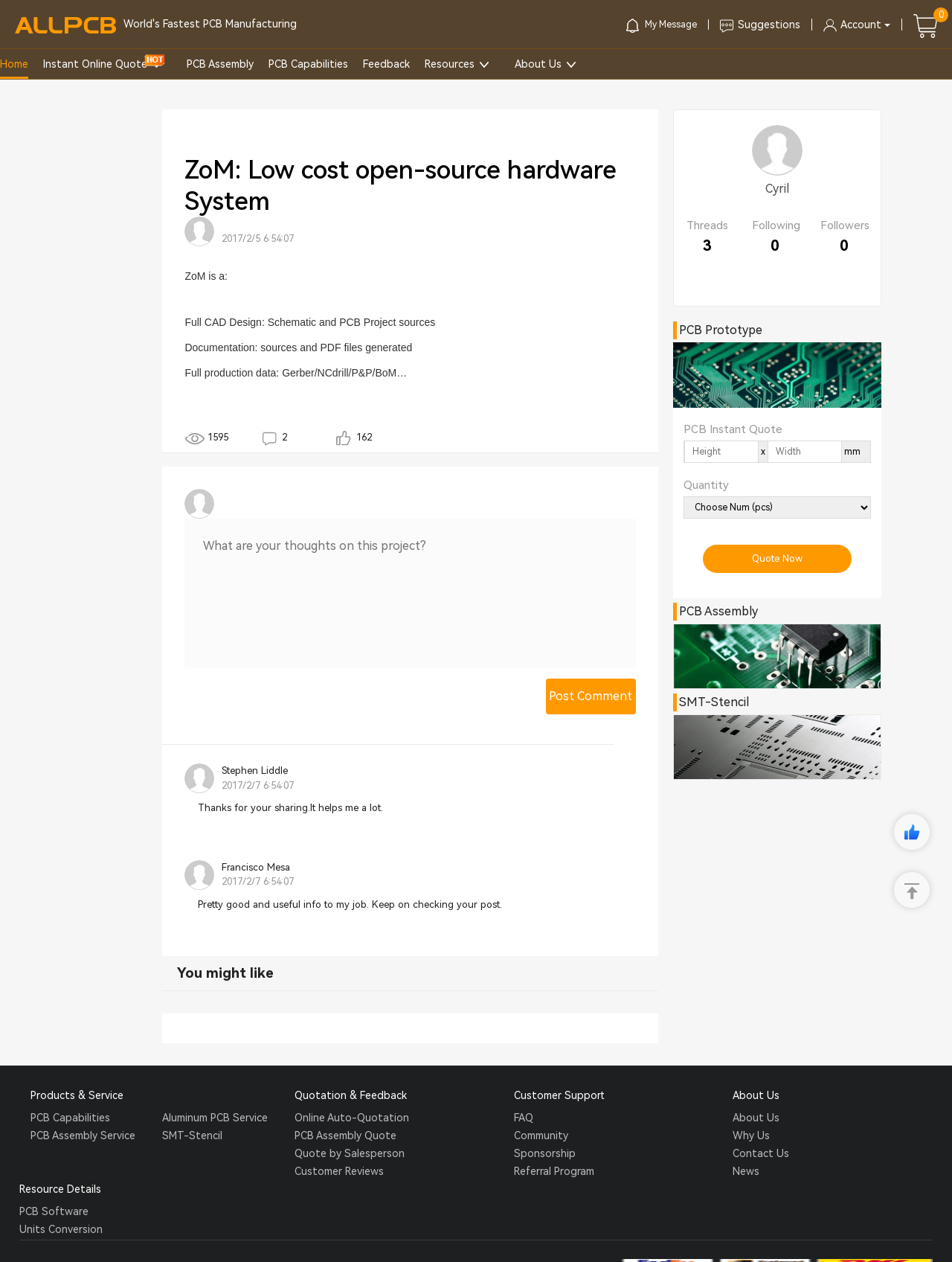Can you give a comprehensive explanation to the question given the content of the image?
What is the purpose of the 'Quote Now' button?

The 'Quote Now' button is located in the PCB Assembly section, and it is likely that clicking this button will allow users to get a quote for their PCB assembly needs.